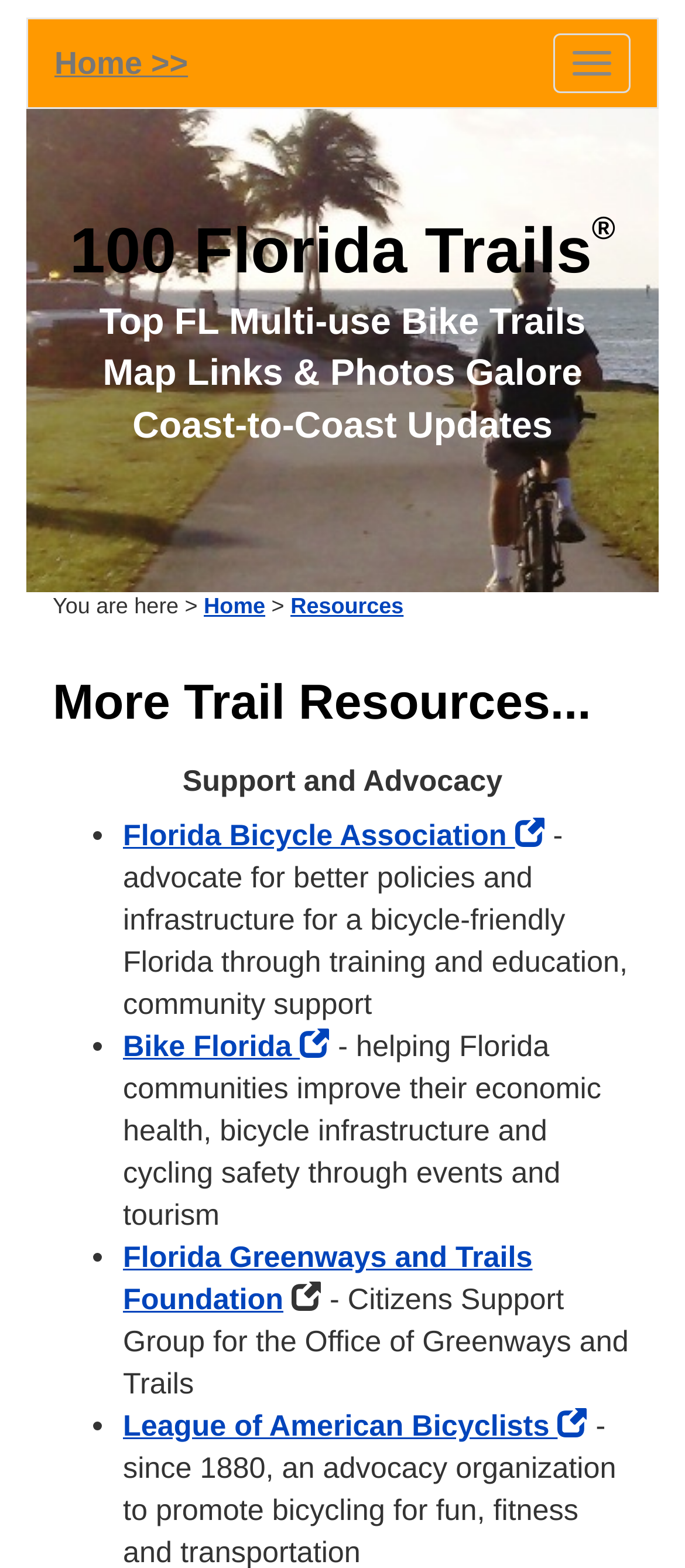Show the bounding box coordinates of the element that should be clicked to complete the task: "Go to Home page".

[0.041, 0.012, 0.313, 0.068]